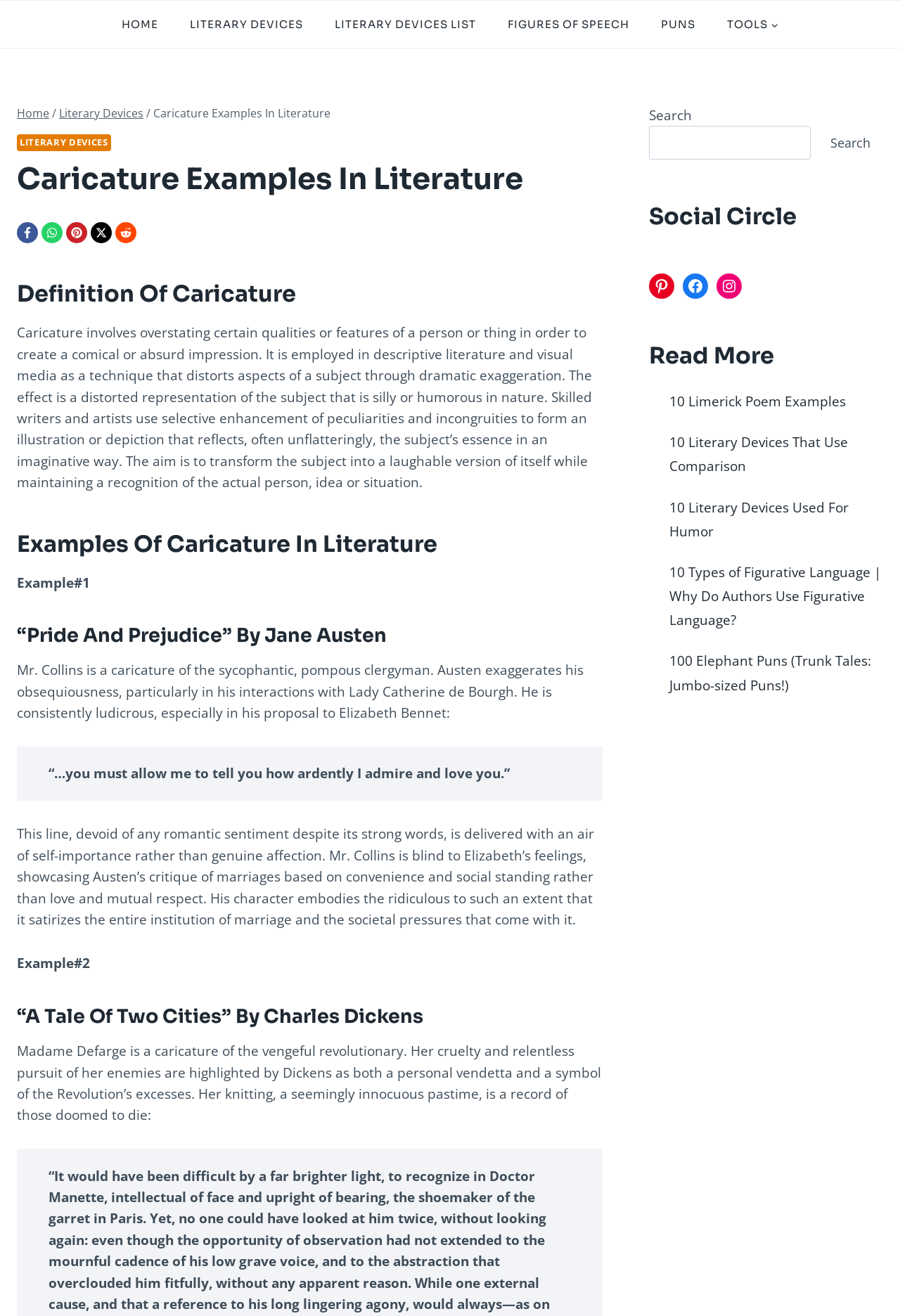Show the bounding box coordinates of the element that should be clicked to complete the task: "Visit the 'LITERARY DEVICES' page".

[0.193, 0.011, 0.354, 0.026]